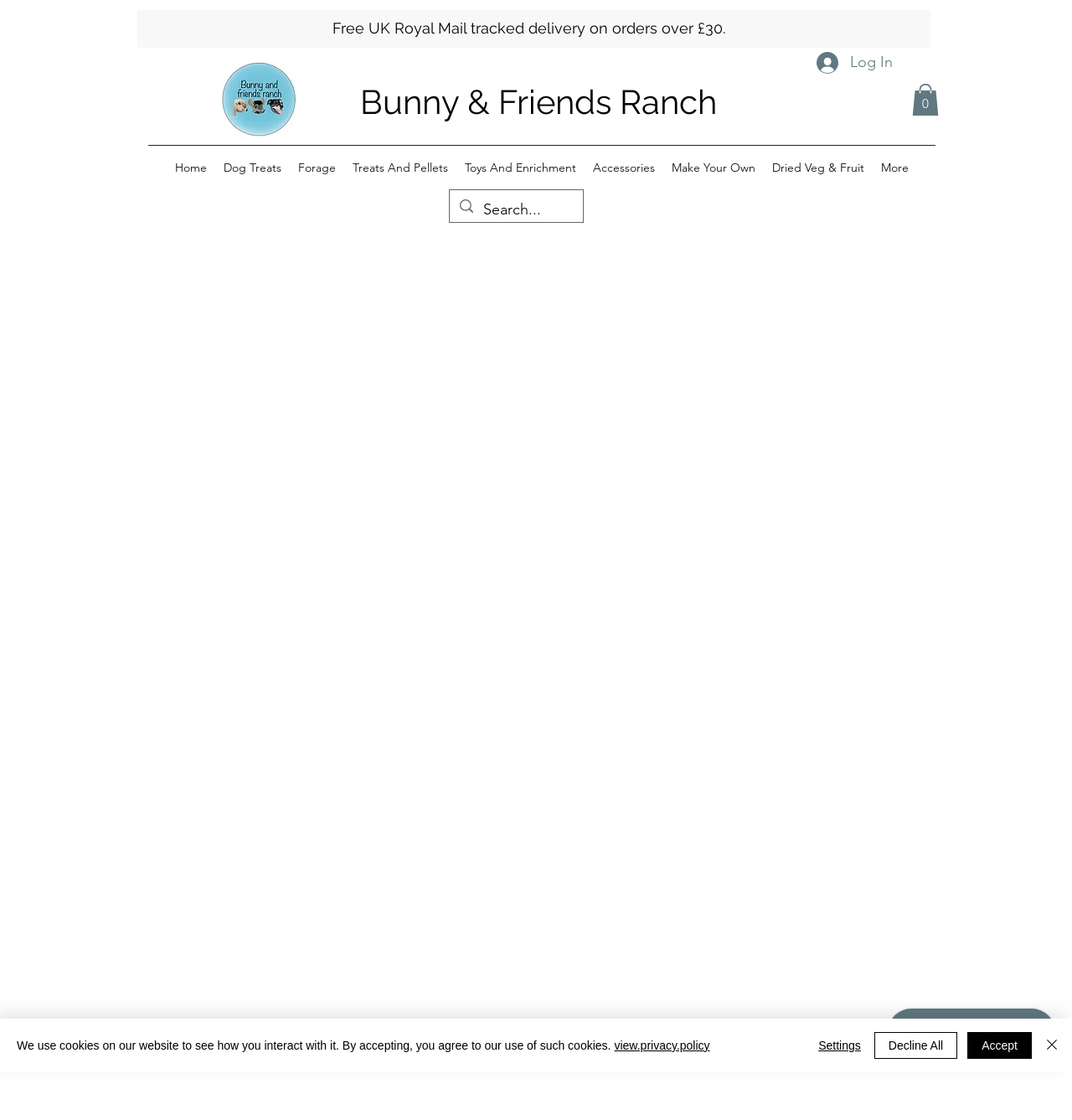What is the headline of the webpage?

Free UK Royal Mail tracked delivery on orders over £30.